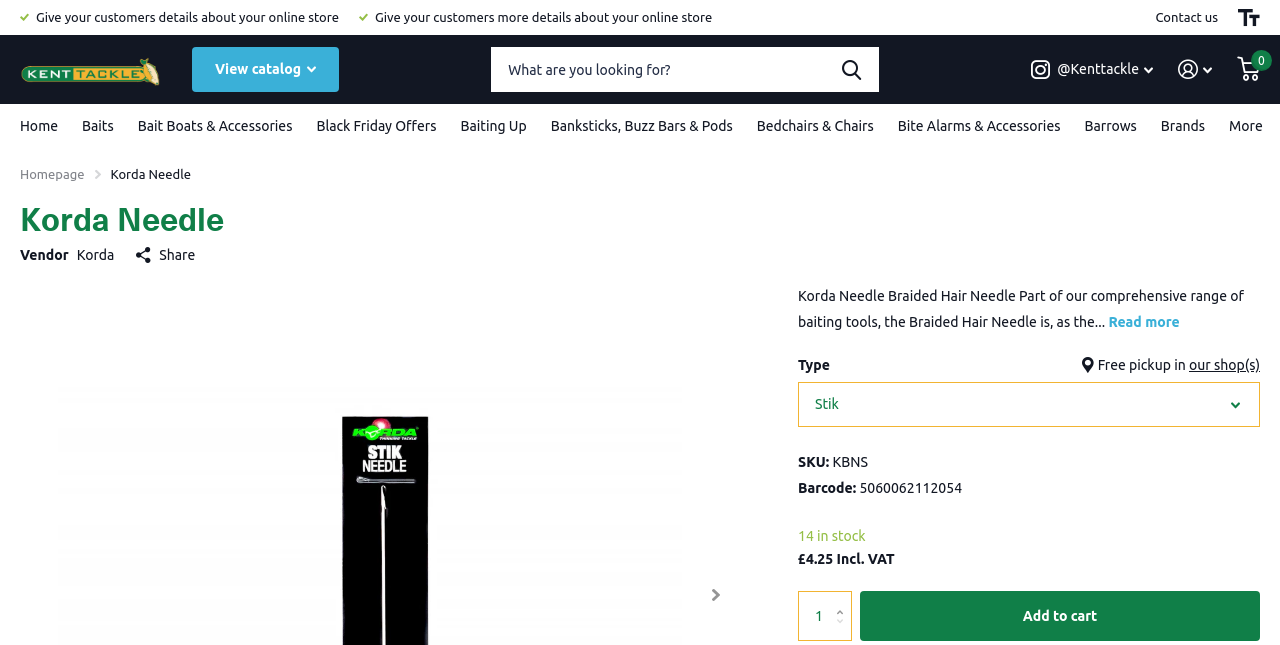Identify the bounding box coordinates of the specific part of the webpage to click to complete this instruction: "Search for products".

[0.384, 0.073, 0.687, 0.143]